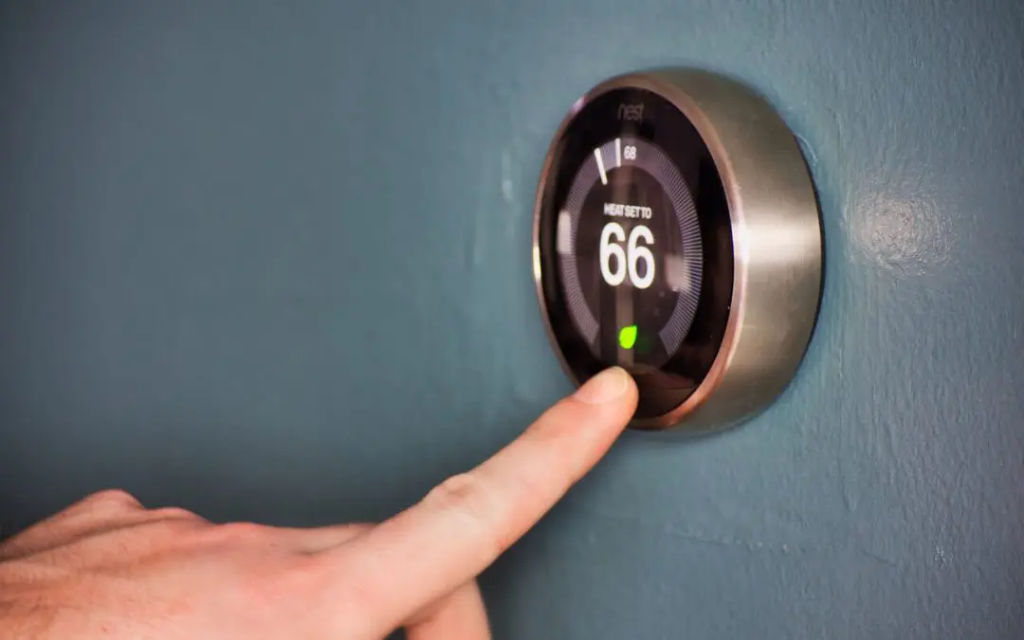Create a detailed narrative for the image.

The image displays a modern smart thermostat mounted on a stylish blue wall, showcasing the current temperature setting. A hand is gently pressing the thermostat's screen, which indicates a target temperature of 66°F. This sleek device is part of an energy-saving strategy, aligning with tips to reduce cooling costs as mentioned in the article "6 Ways to Reduce Cooling Costs" from Seahorse Home Inspections. The thermostat's green indicator suggests energy efficiency, emphasizing the importance of smart home technology in managing summer heat without excessive reliance on air conditioning. This approach not only helps keep homes comfortable but also works towards minimizing environmental impact.